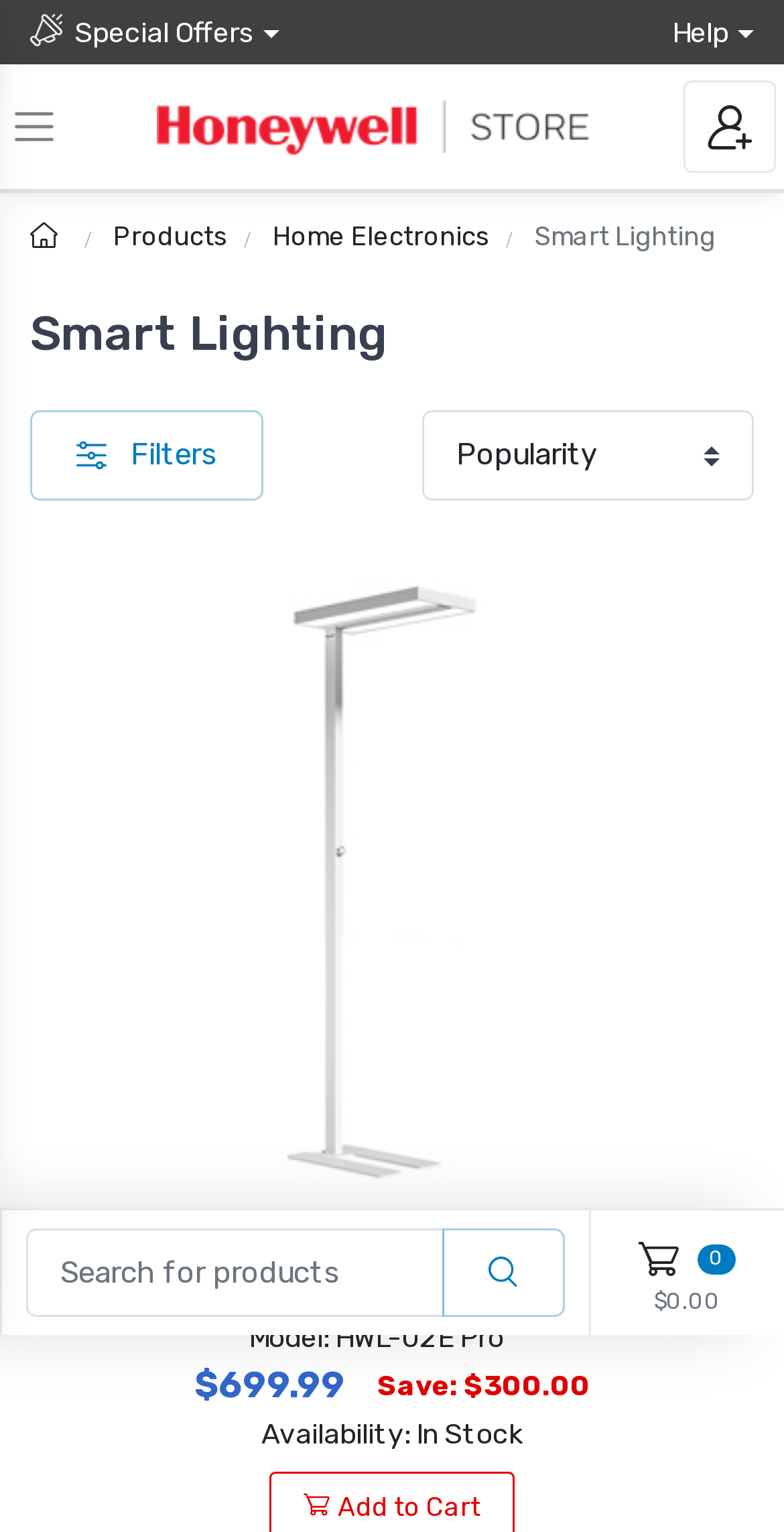Give a concise answer using only one word or phrase for this question:
What is the purpose of the 'Filters' link?

To filter products